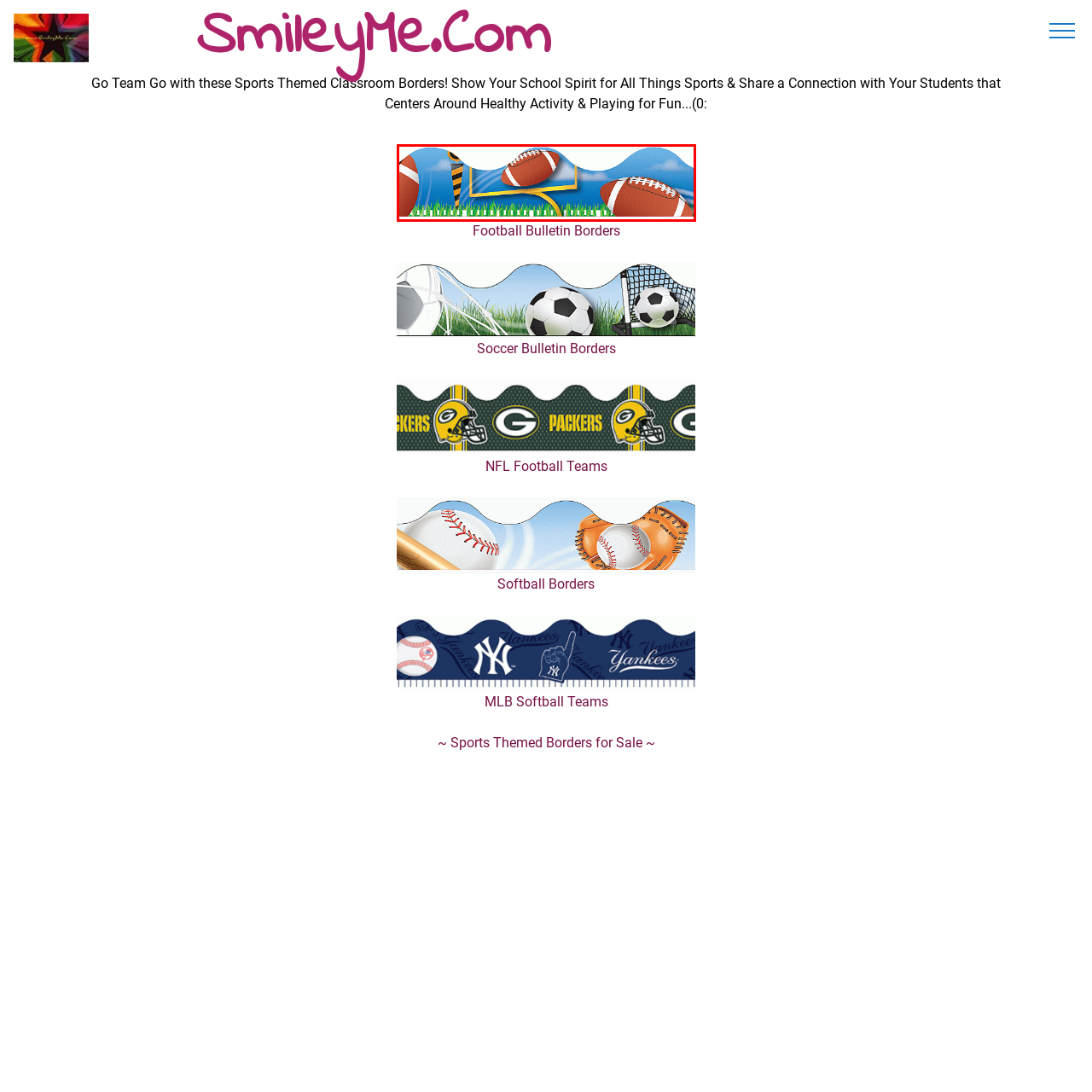Observe the image confined by the red frame and answer the question with a single word or phrase:
What is the purpose of this border design?

to create an engaging learning environment